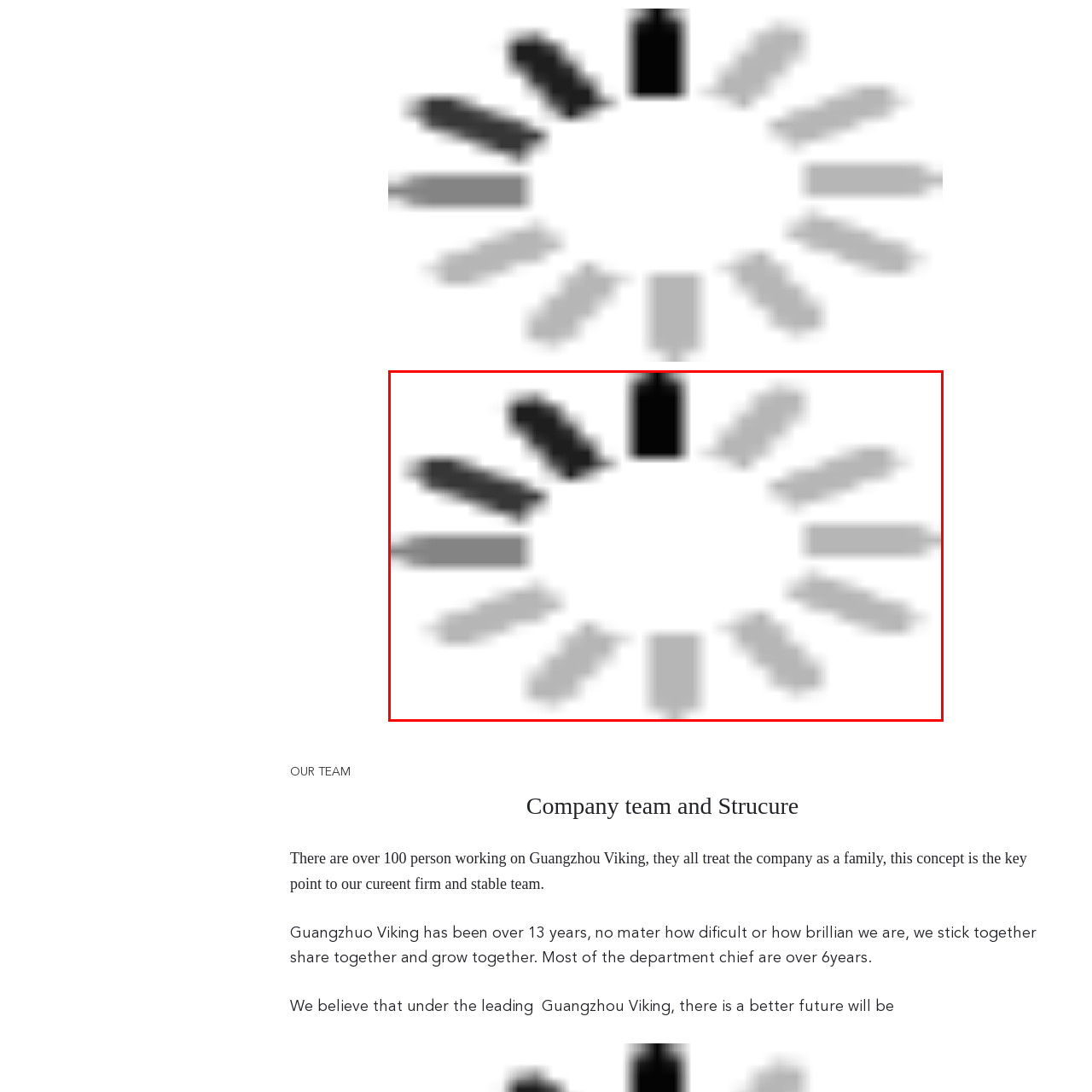Describe in detail the image that is highlighted by the red bounding box.

The image showcases an aspect of the company profile for Guangzhou Viking Auto Parts Co., Ltd. In this section, viewers are likely exploring the people behind the company, emphasizing the strong sense of teamwork and familial bonds among the workforce. The text highlights that there are over 100 dedicated individuals working at Guangzhou Viking, all embracing a culture that prioritizes unity and support. This collaborative spirit is described as essential to the firm’s stability and growth over more than 13 years, with many department leaders having been part of the team for over six years. Overall, this image reflects the deep commitment and collective ethos that underpin the company’s operations.